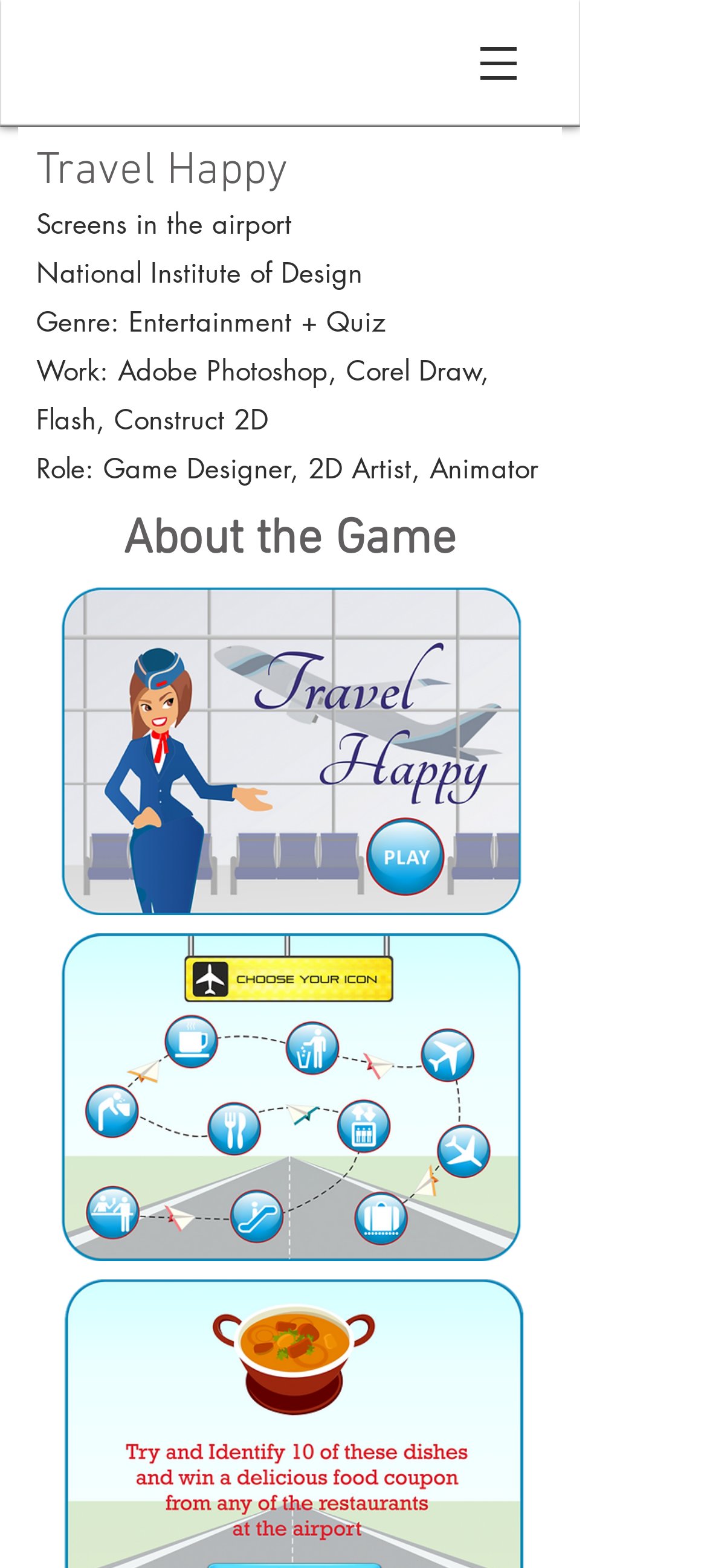Please examine the image and answer the question with a detailed explanation:
What is the genre of the game?

I found the text 'Genre: Entertainment + Quiz' on the page, which indicates the genre of the game.